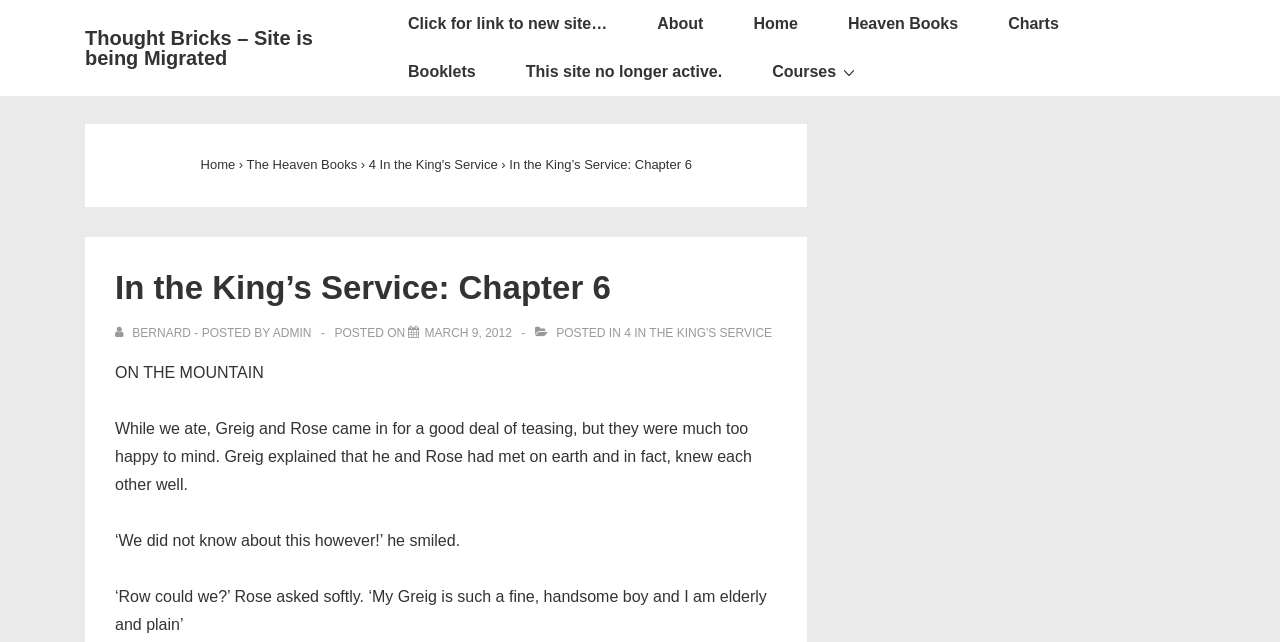Construct a comprehensive description capturing every detail on the webpage.

The webpage appears to be a blog post titled "In the King's Service: Chapter 6" on a website called Thought Bricks. At the top-left corner, there is a link to the website's main page, "Thought Bricks – Site is being Migrated". Below this, a navigation menu labeled "Main Menu" spans across the top of the page, containing links to various sections of the website, including "About", "Home", "Heaven Books", "Charts", "Booklets", and "Courses".

On the left side of the page, there is a secondary navigation menu with links to "Home", "The Heaven Books", and "4 In the King's Service". Below this, the main content of the blog post begins, with a heading that reads "In the King's Service: Chapter 6". The post is written by Bernard, posted by Admin, and was published on March 9, 2012.

The blog post itself is a narrative text, with paragraphs describing a scene where characters Greig and Rose are being teased, but are too happy to mind. The text continues to describe their conversation, with quotes from Greig and Rose.

There is an image on the page, located within the "Courses" link in the main navigation menu, but its content is not described.